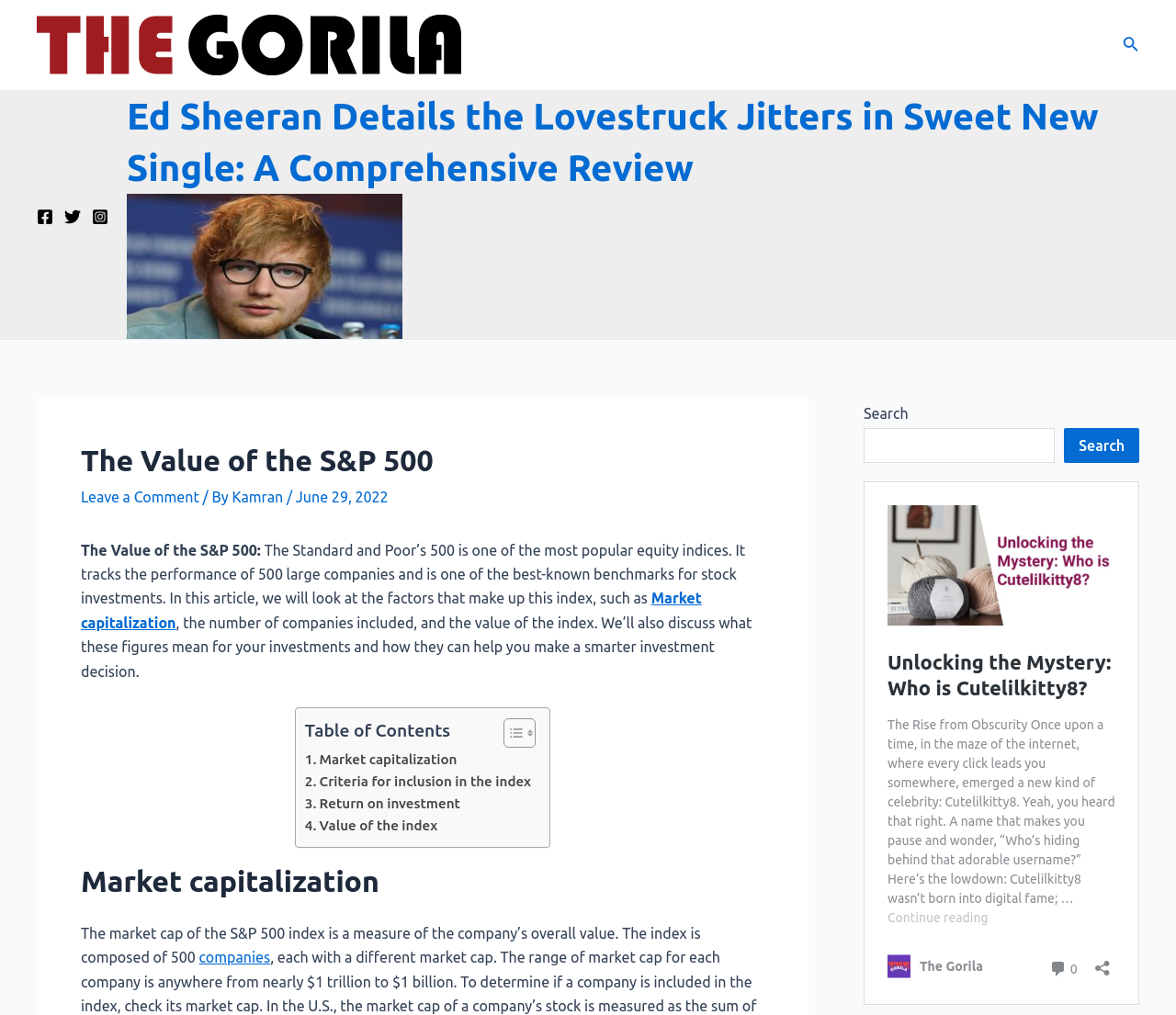Craft a detailed narrative of the webpage's structure and content.

The webpage is titled "The Value of the S&P 500" and appears to be an article about the Standard and Poor's 500 index. At the top left of the page, there is a logo of "The Gorila" with a link to the website's homepage. Next to the logo, there are social media links to Facebook, Twitter, and Instagram.

On the top right side of the page, there is a search icon link with a search box and a search button. Below the search bar, there is a heading that reads "Ed Sheeran Details the Lovestruck Jitters in Sweet New Single: A Comprehensive Review", which seems to be an unrelated article.

The main content of the page starts with a heading "The Value of the S&P 500" followed by a brief introduction to the index. The text explains that the S&P 500 is one of the most popular equity indices, tracking the performance of 500 large companies, and is a well-known benchmark for stock investments.

Below the introduction, there is a table of contents with links to different sections of the article, including "Market capitalization", "Criteria for inclusion in the index", "Return on investment", and "Value of the index". The article then dives into the details of the S&P 500 index, with sections on market capitalization, criteria for inclusion, and return on investment.

On the right side of the page, there is a complementary section with a search box and a figure that appears to be an iframe with a title "“Unlocking the Mystery: Who is Cutelilkitty8?” — The Gorila". This section seems unrelated to the main article.

Overall, the webpage is focused on providing information about the S&P 500 index, with a clear structure and easy-to-follow sections.